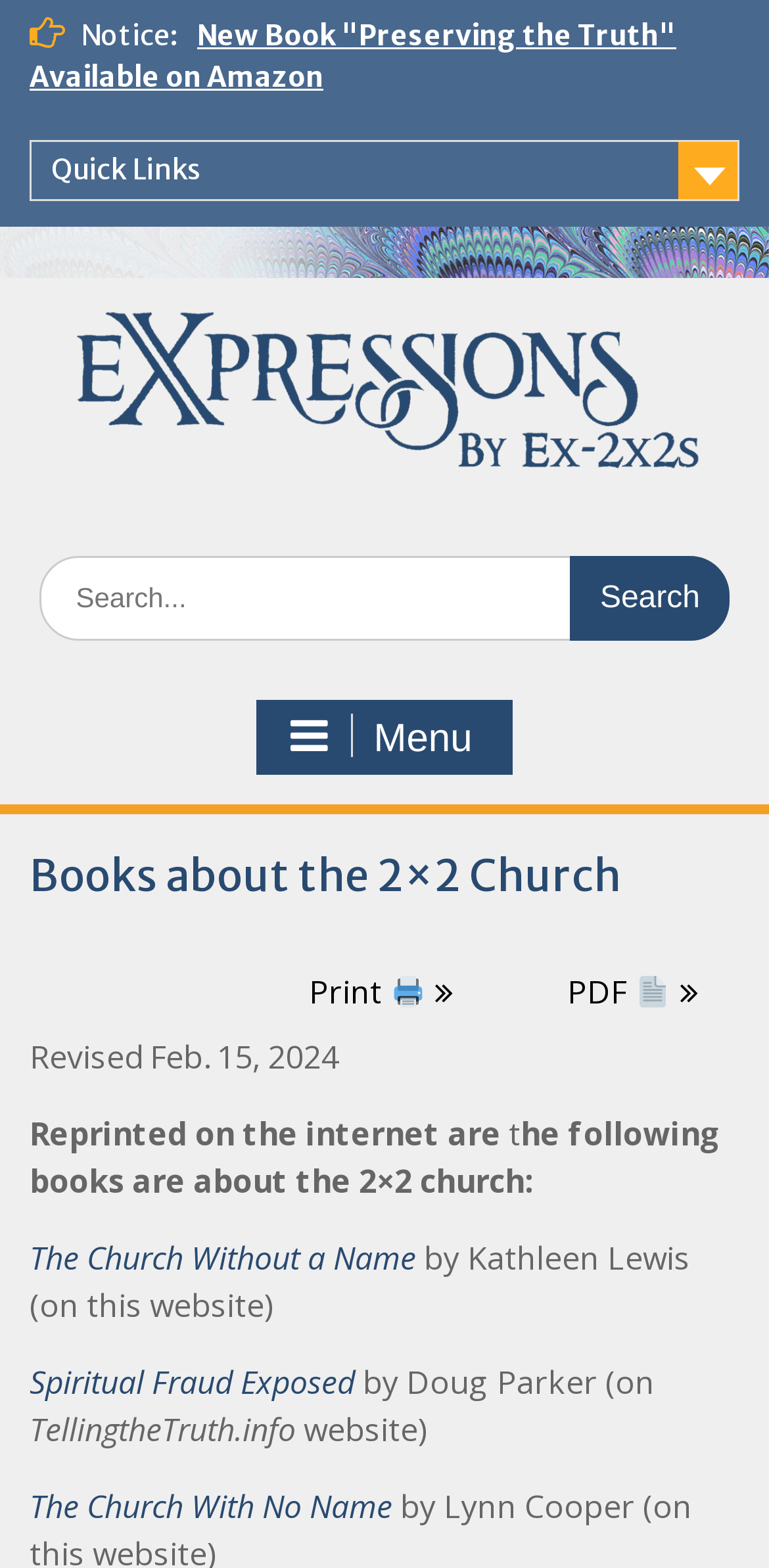Please answer the following question using a single word or phrase: 
What is the name of the book written by Kathleen Lewis?

The Church Without a Name